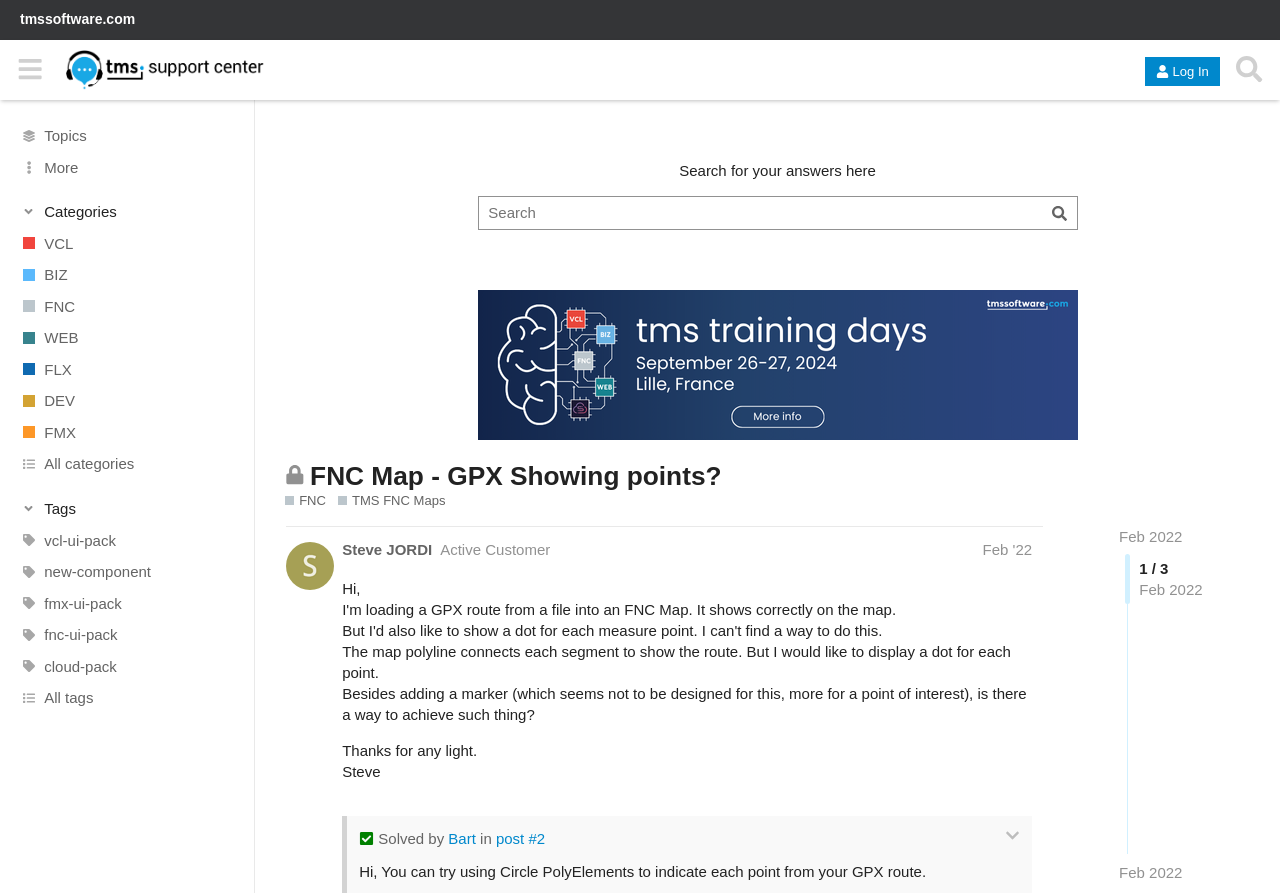Using the element description: "mariana.bulaty@hu-berlin.de", determine the bounding box coordinates. The coordinates should be in the format [left, top, right, bottom], with values between 0 and 1.

None